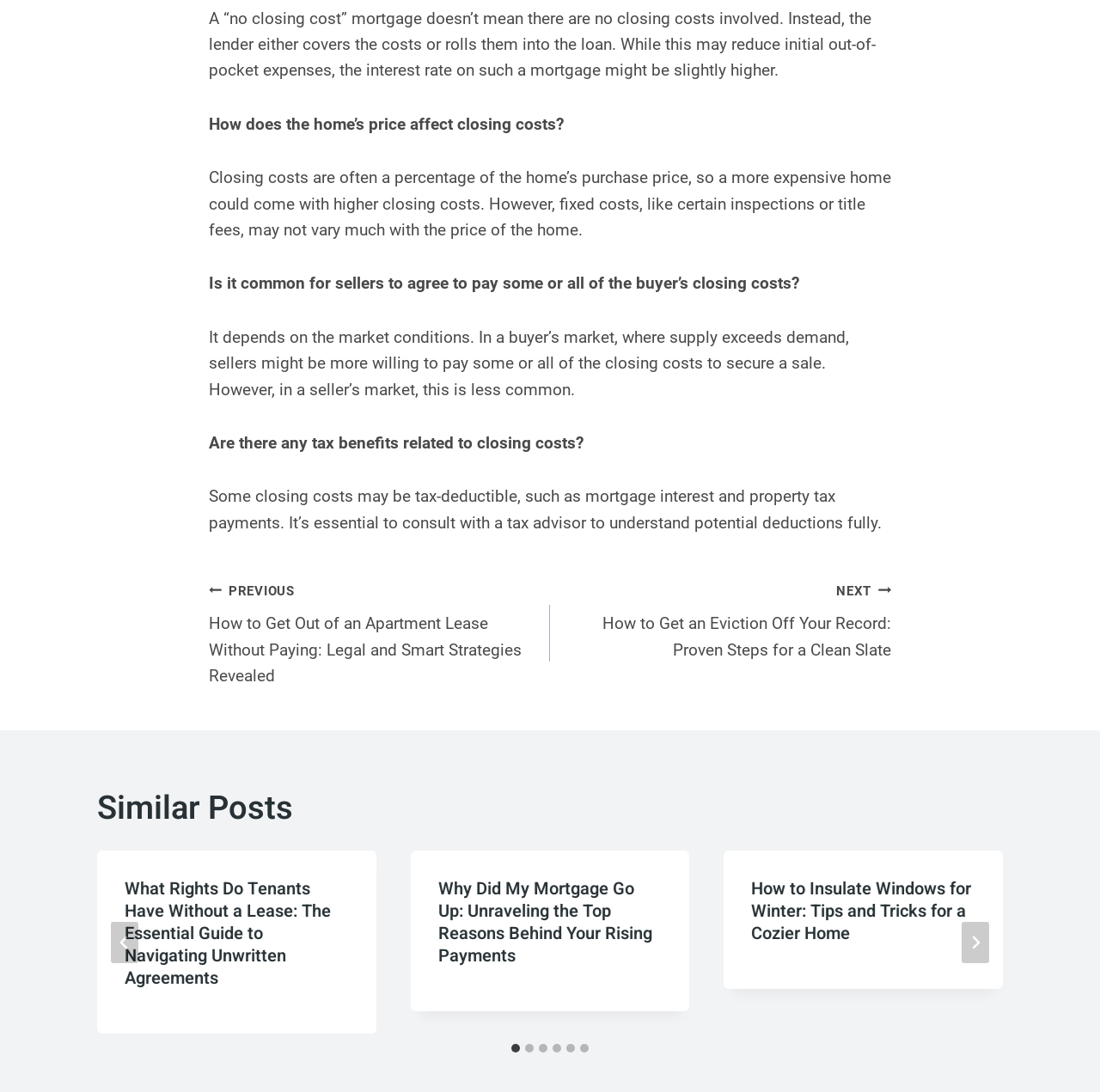Are there any tax benefits related to closing costs?
Look at the image and respond to the question as thoroughly as possible.

According to the text, some closing costs may be tax-deductible, such as mortgage interest and property tax payments, as stated in the paragraph 'Are there any tax benefits related to closing costs?'.